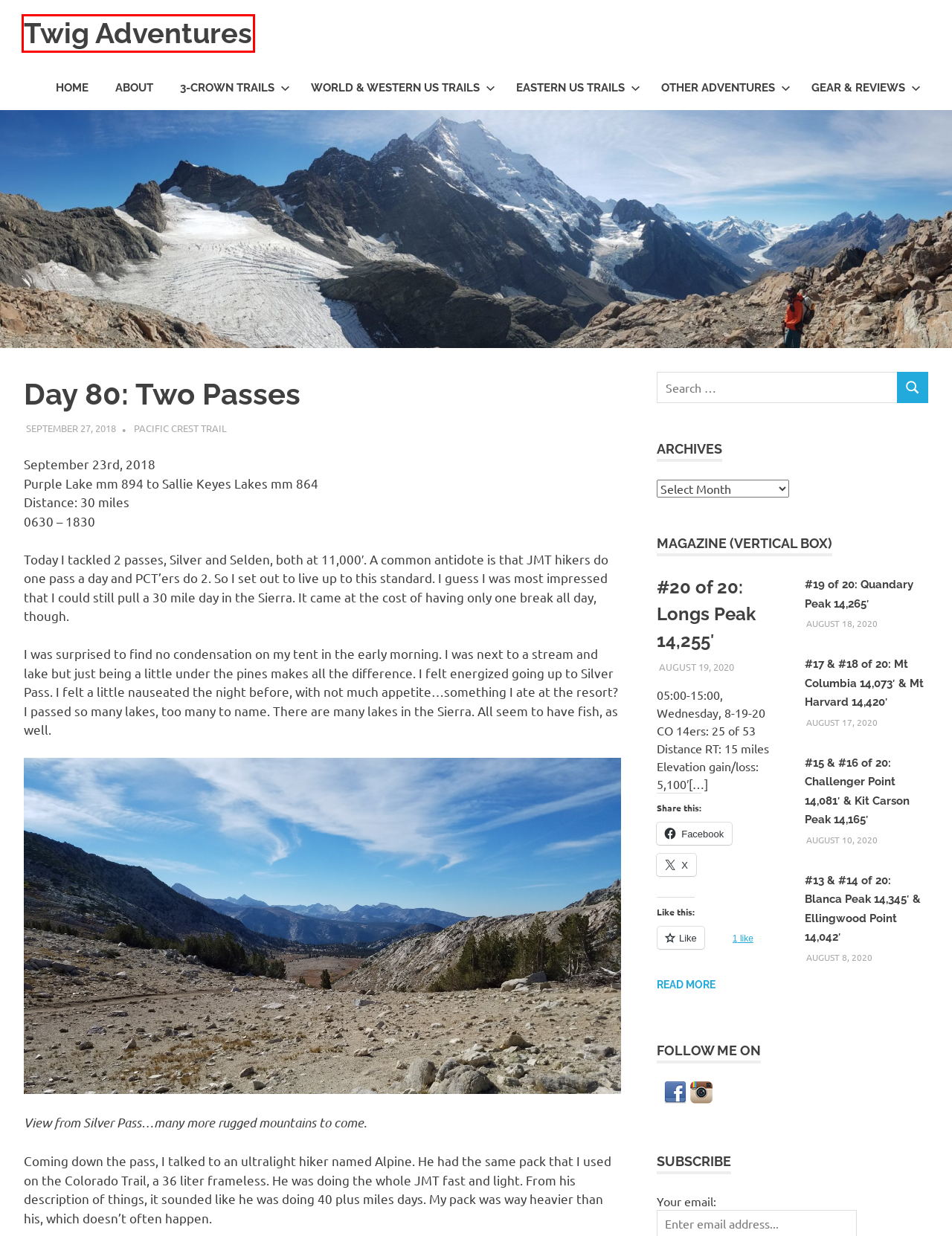Observe the provided screenshot of a webpage that has a red rectangle bounding box. Determine the webpage description that best matches the new webpage after clicking the element inside the red bounding box. Here are the candidates:
A. Gear & Reviews – Twig Adventures
B. About – Twig Adventures
C. Twig Adventures – Sharing my adventures, photos, and other travels from around the world.
D. kaulua26 – Twig Adventures
E. #20 of 20: Longs Peak 14,255′ – Twig Adventures
F. Eastern US Trails – Twig Adventures
G. Other Adventures – Twig Adventures
H. #13 & #14 of 20: Blanca Peak 14,345′ & Ellingwood Point 14,042′ – Twig Adventures

C